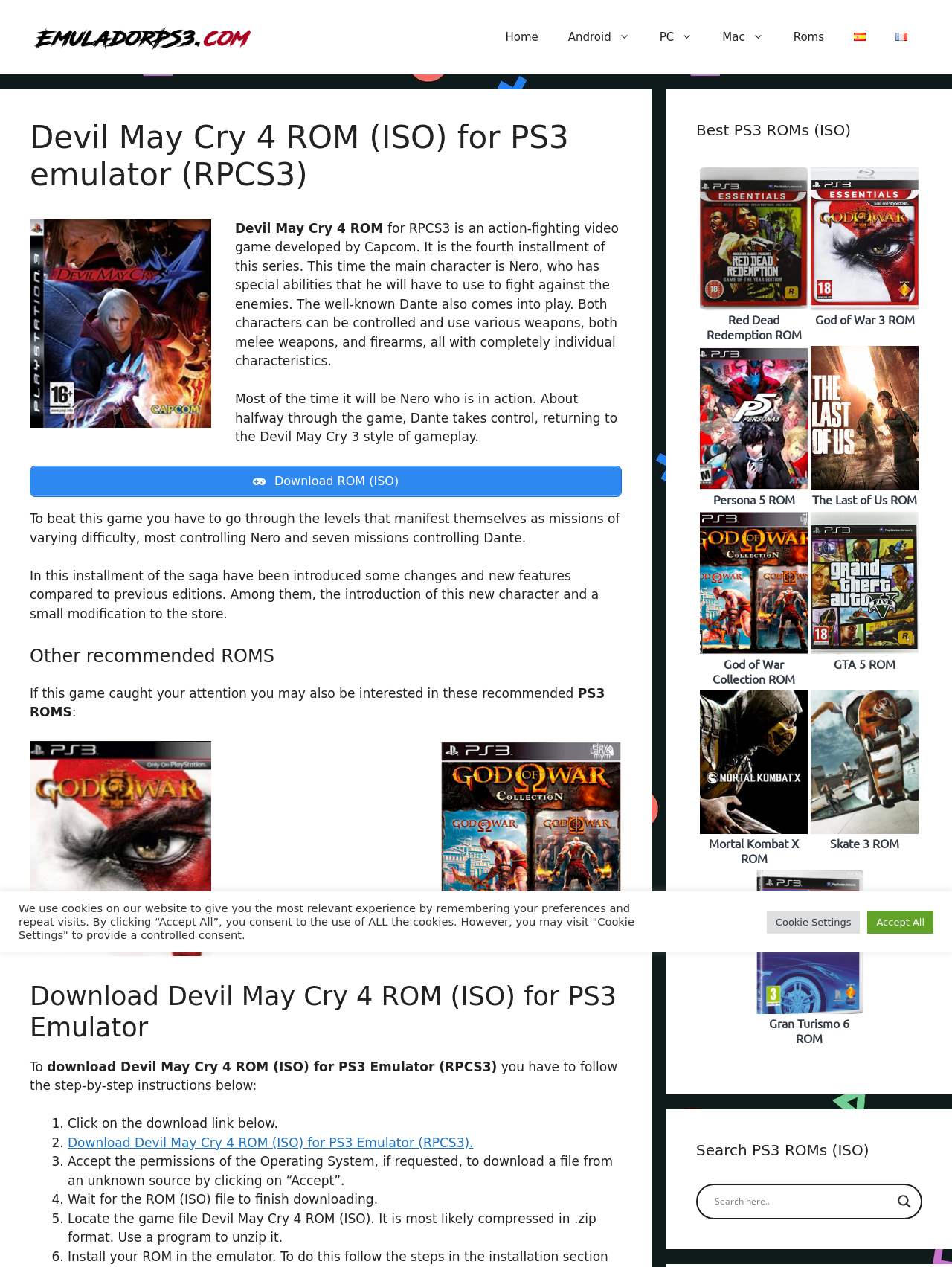Determine the bounding box coordinates of the section I need to click to execute the following instruction: "Search for PS3 ROMs". Provide the coordinates as four float numbers between 0 and 1, i.e., [left, top, right, bottom].

[0.751, 0.94, 0.935, 0.956]